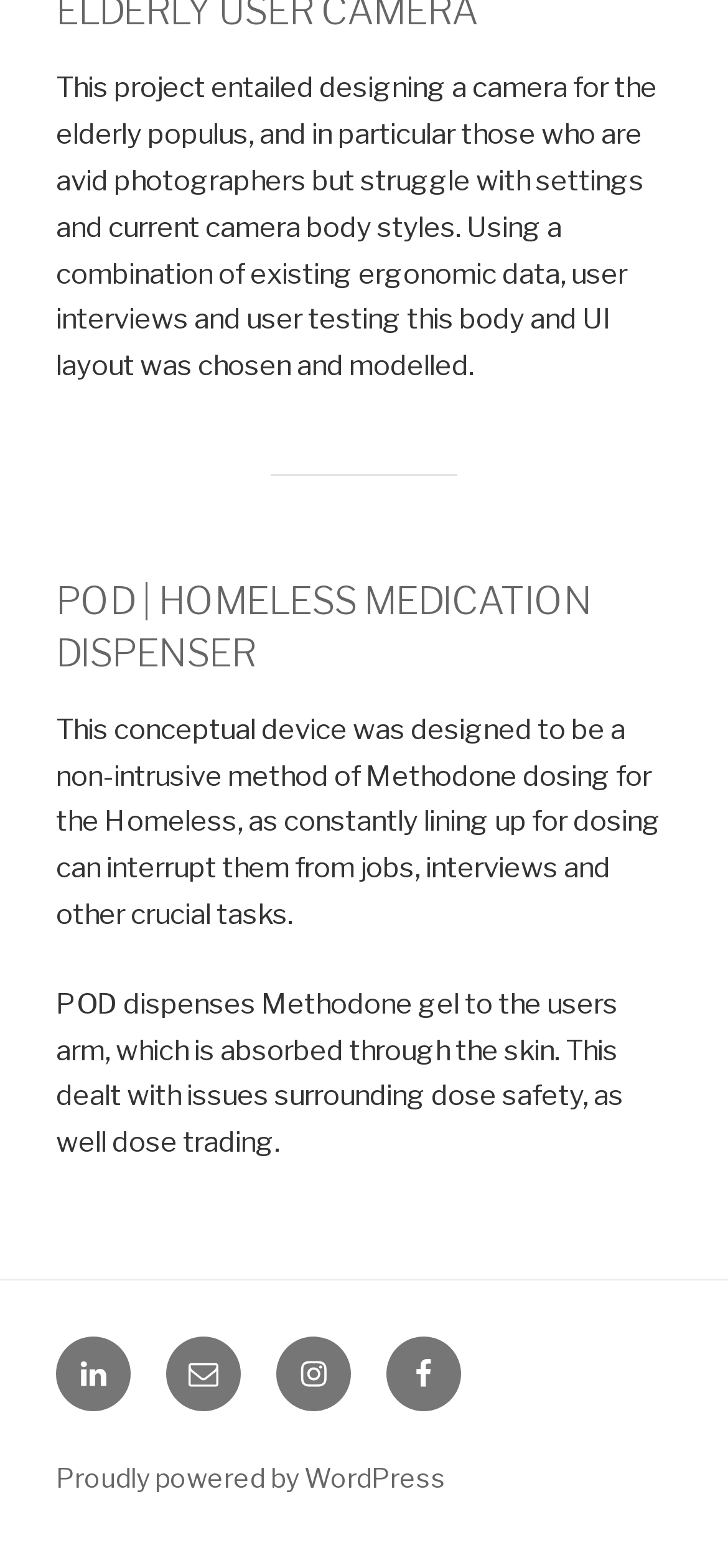What is the platform powering the website?
Answer with a single word or phrase, using the screenshot for reference.

WordPress